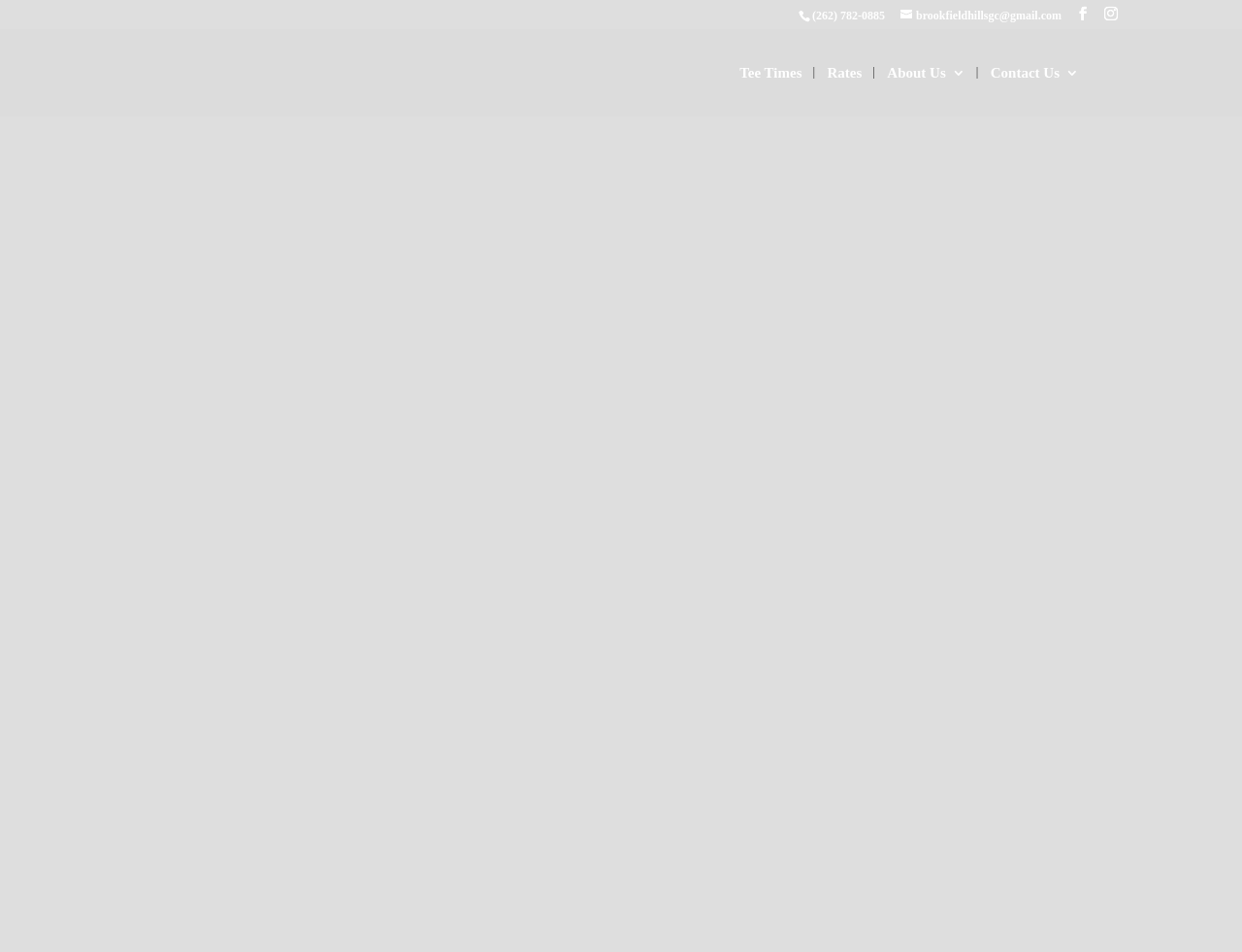Give the bounding box coordinates for the element described by: "Contact Us".

[0.797, 0.069, 0.869, 0.122]